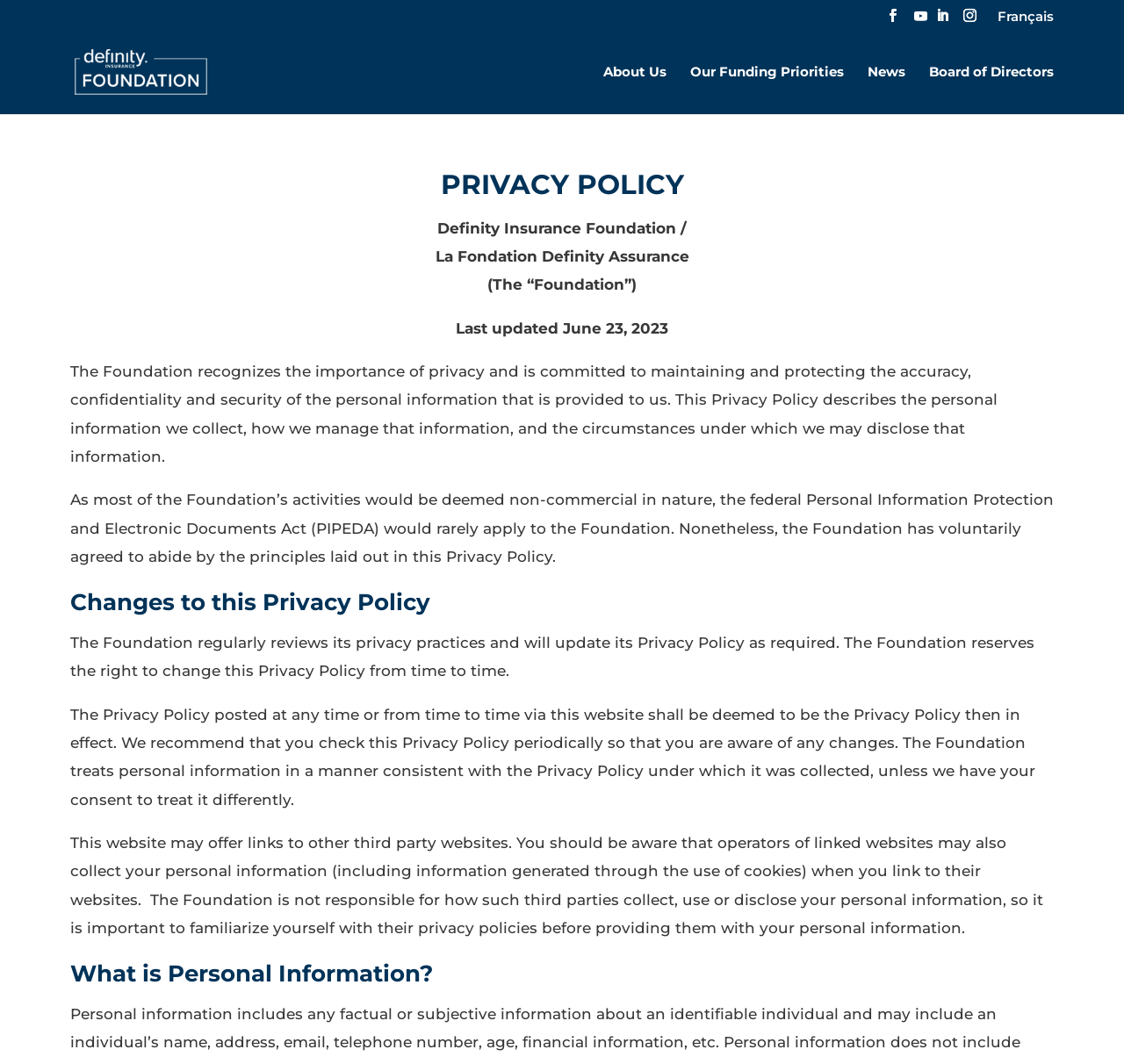Determine the bounding box coordinates for the element that should be clicked to follow this instruction: "Go to the 'About Us' page". The coordinates should be given as four float numbers between 0 and 1, in the format [left, top, right, bottom].

[0.537, 0.062, 0.593, 0.107]